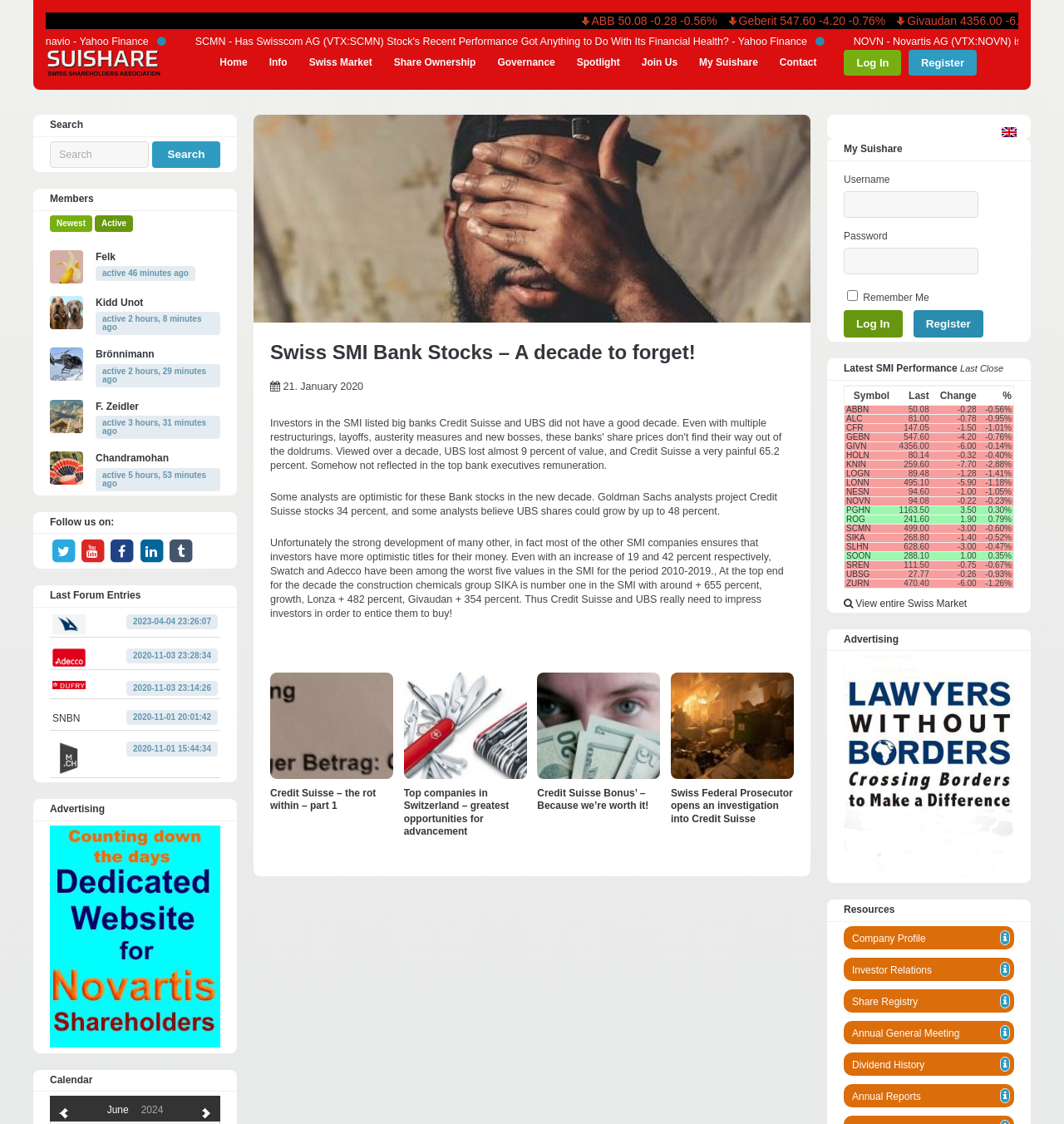Show the bounding box coordinates for the element that needs to be clicked to execute the following instruction: "Search for something". Provide the coordinates in the form of four float numbers between 0 and 1, i.e., [left, top, right, bottom].

[0.047, 0.126, 0.14, 0.15]